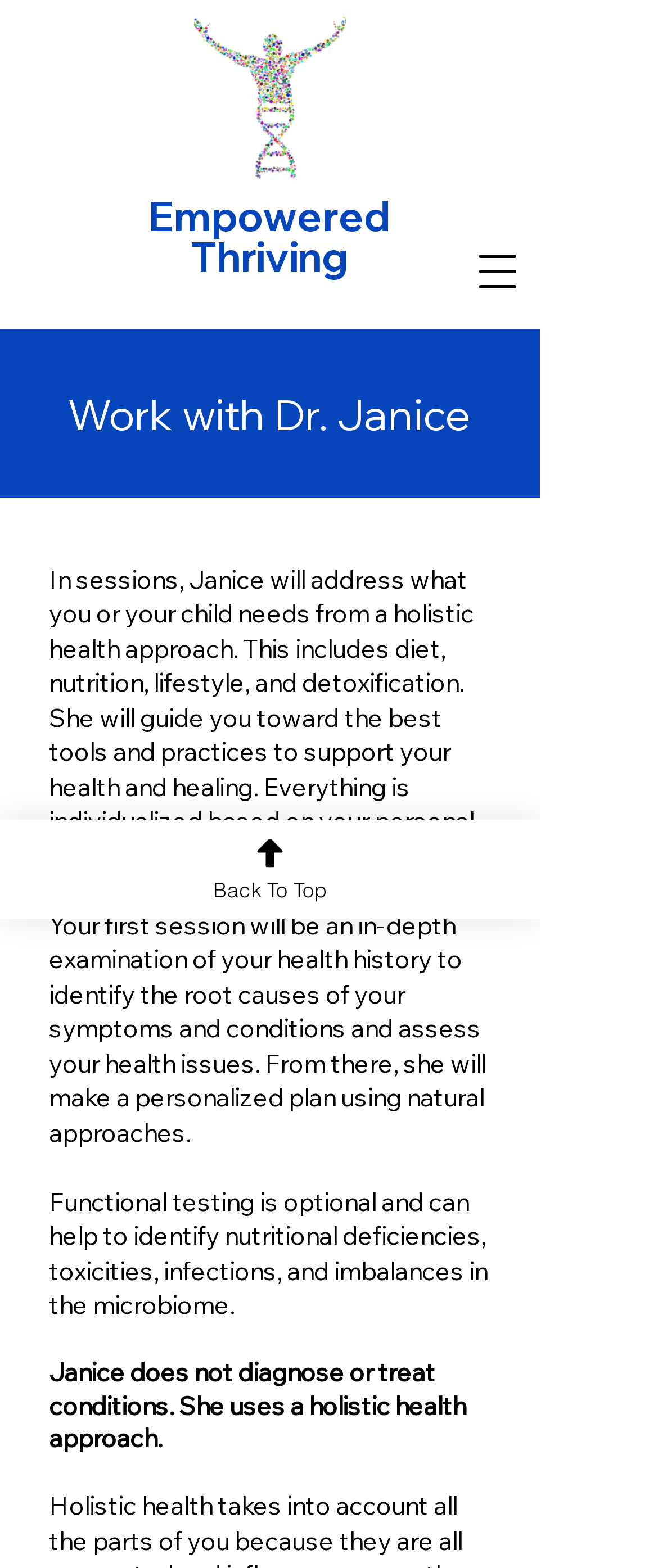What is the main topic of this webpage?
Please respond to the question with a detailed and informative answer.

Based on the webpage content, it appears that the main topic is health and nutrition, as it discusses personalized health and nutrition sessions, diet, nutrition, lifestyle, and detoxification.